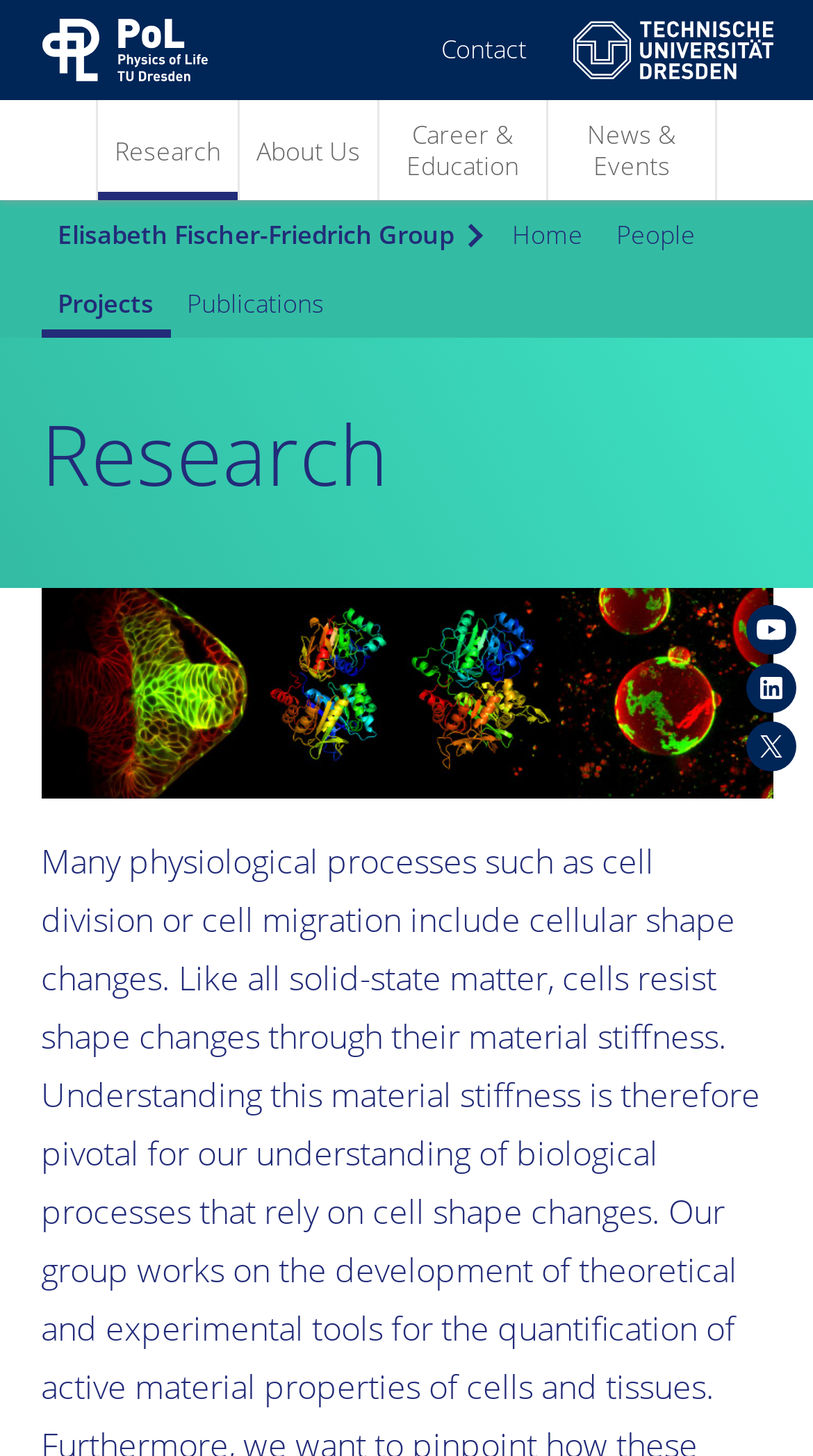How many menu items are available under the main website navigation menu? Please answer the question using a single word or phrase based on the image.

4